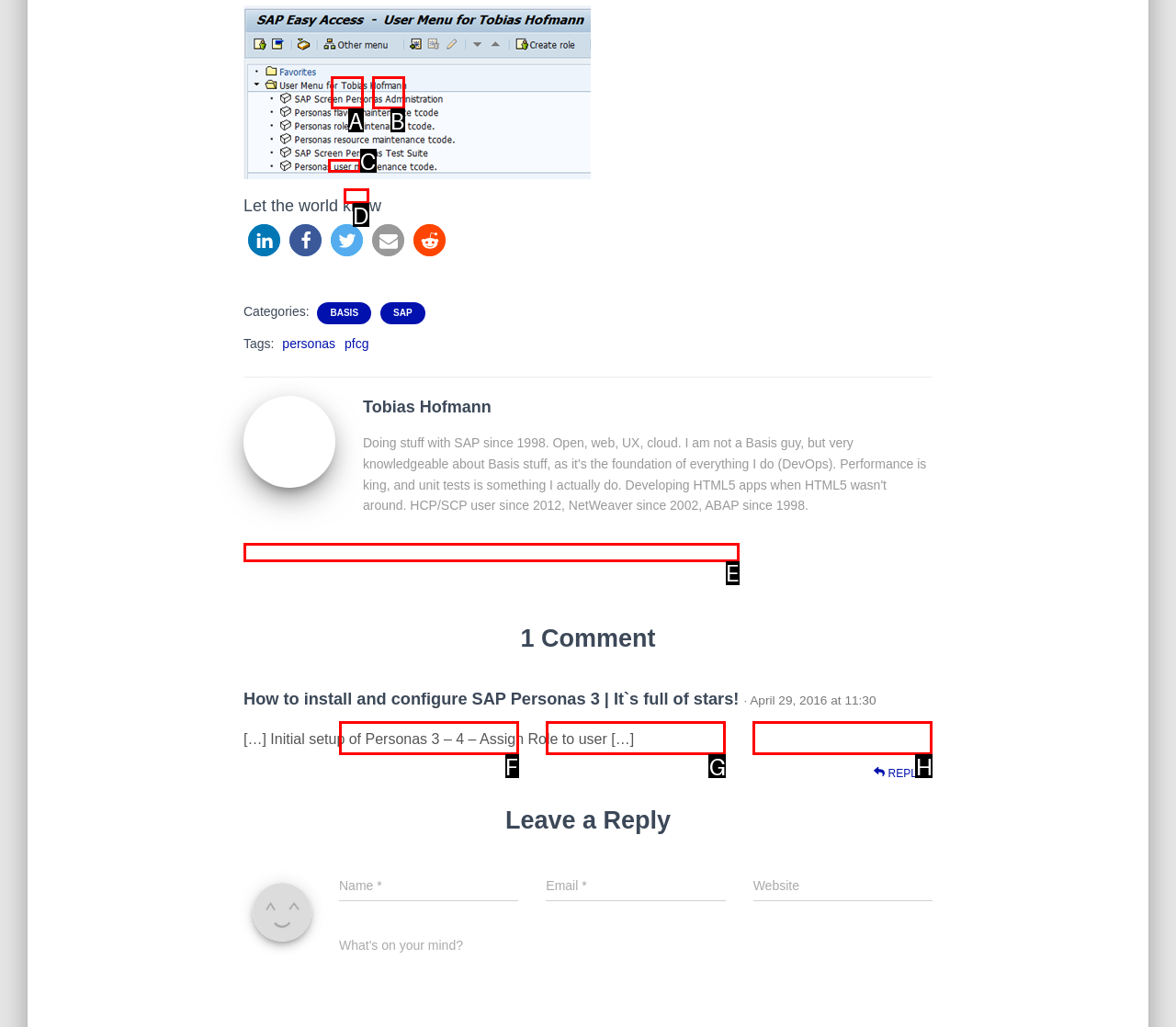Using the provided description: parent_node: Email * name="email", select the HTML element that corresponds to it. Indicate your choice with the option's letter.

G